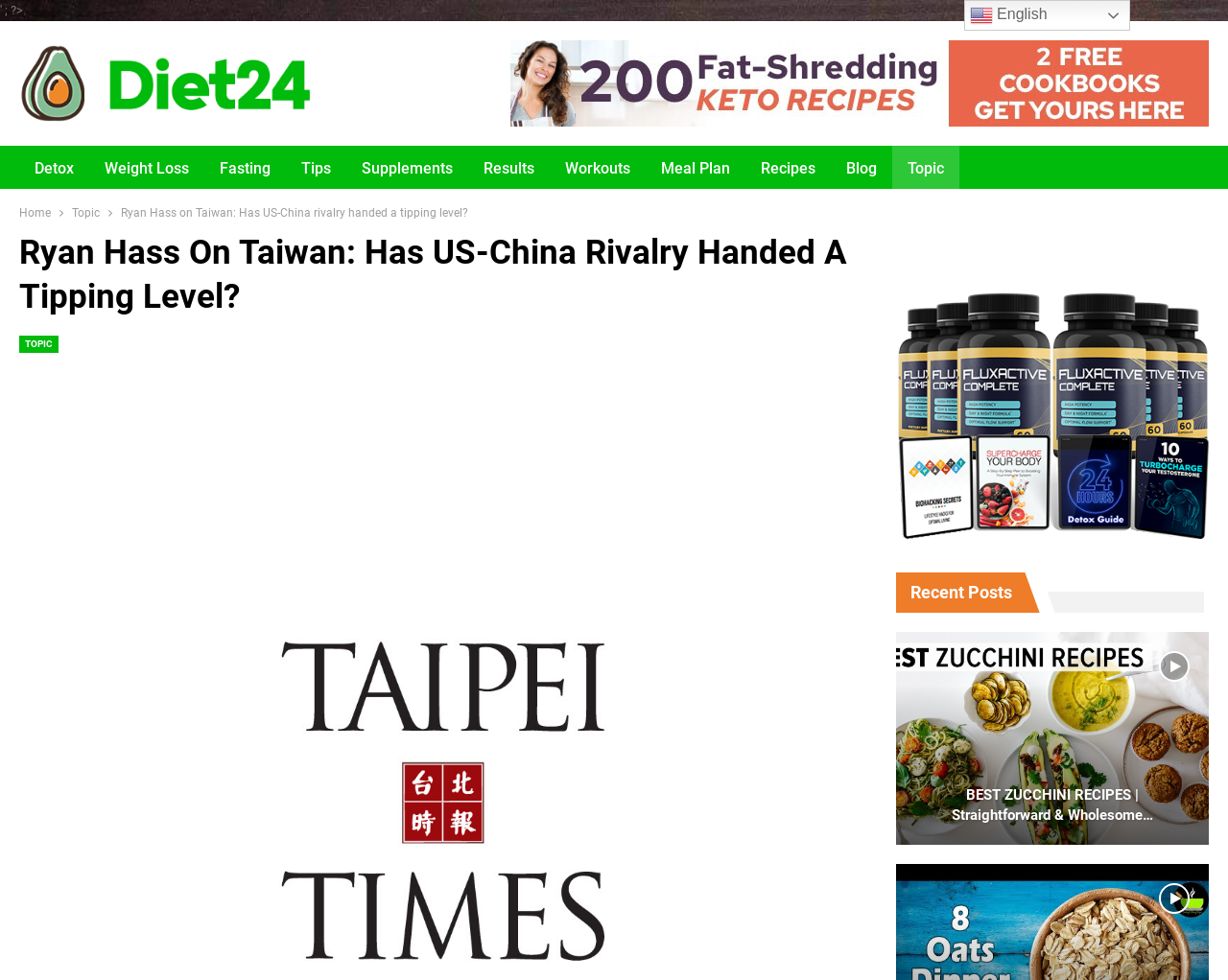Please locate the UI element described by "Meal Plan" and provide its bounding box coordinates.

[0.526, 0.149, 0.607, 0.196]